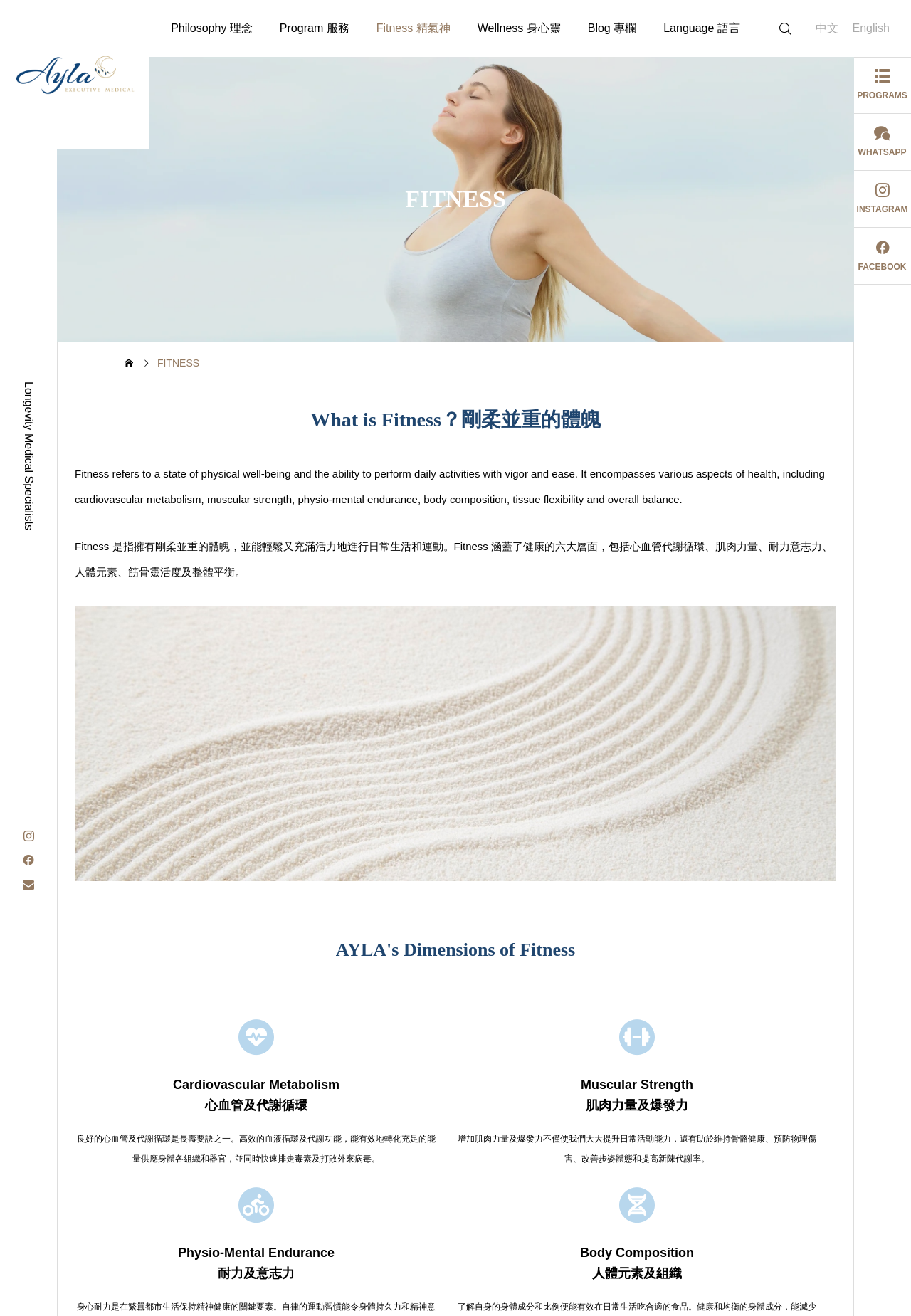Give a succinct answer to this question in a single word or phrase: 
What is the name of the medical specialists mentioned on this webpage?

Longevity Medical Specialists